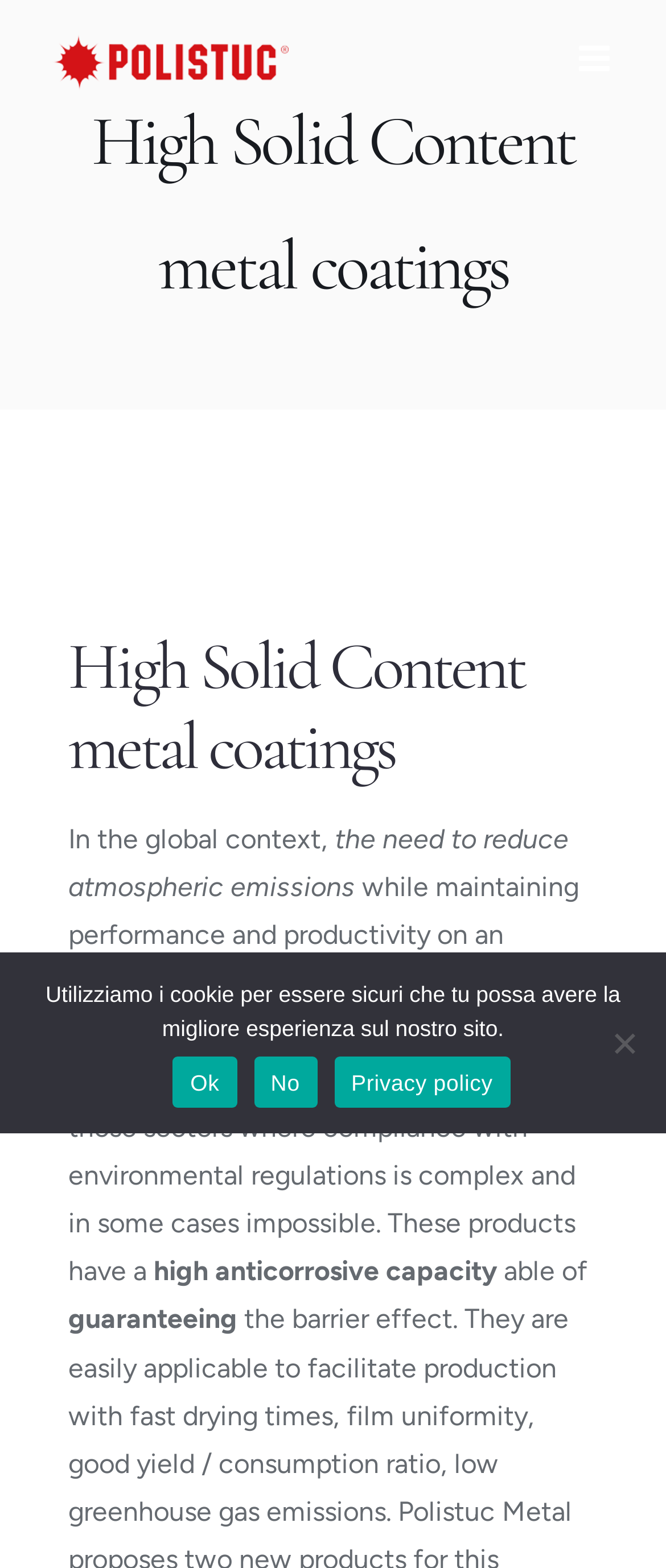Analyze the image and give a detailed response to the question:
What is a key feature of High Solid Content products?

The static text elements mention that High Solid Content products have a high anticorrosive capacity, which is one of their key features.